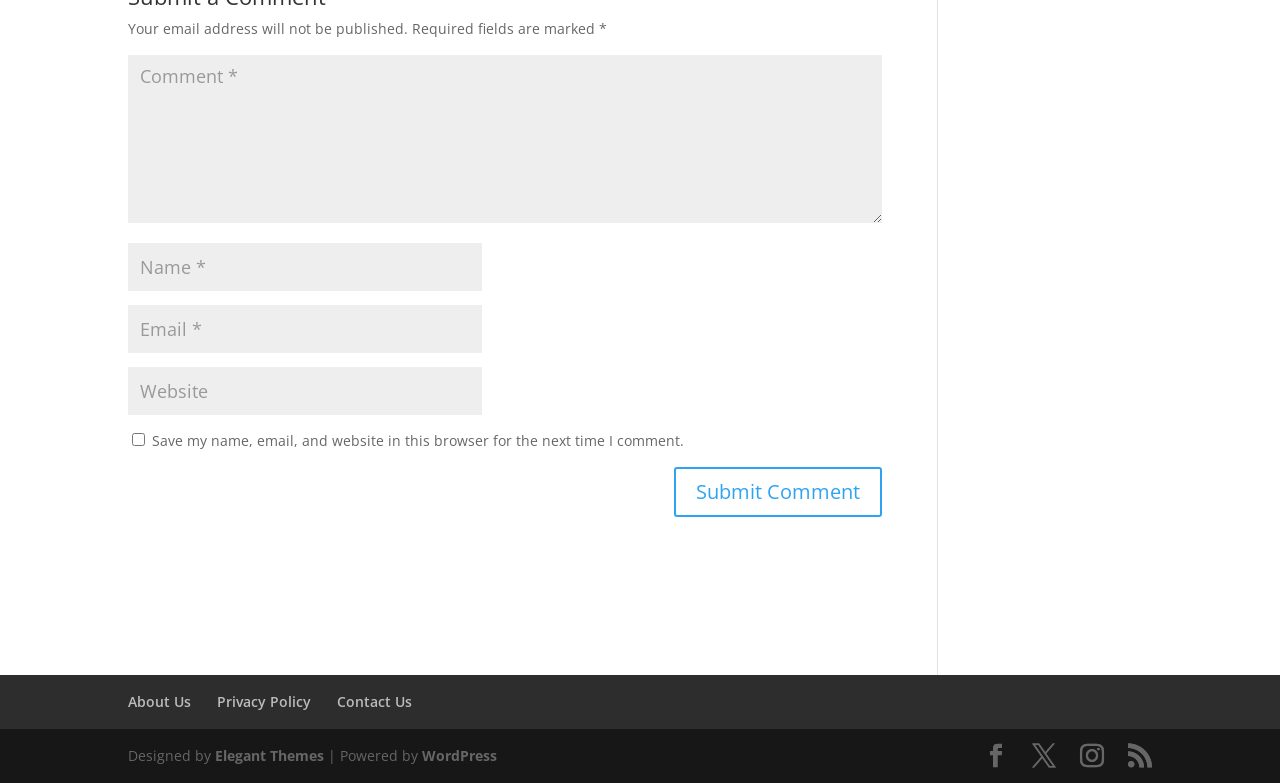Show the bounding box coordinates for the element that needs to be clicked to execute the following instruction: "Input your email". Provide the coordinates in the form of four float numbers between 0 and 1, i.e., [left, top, right, bottom].

[0.1, 0.39, 0.377, 0.451]